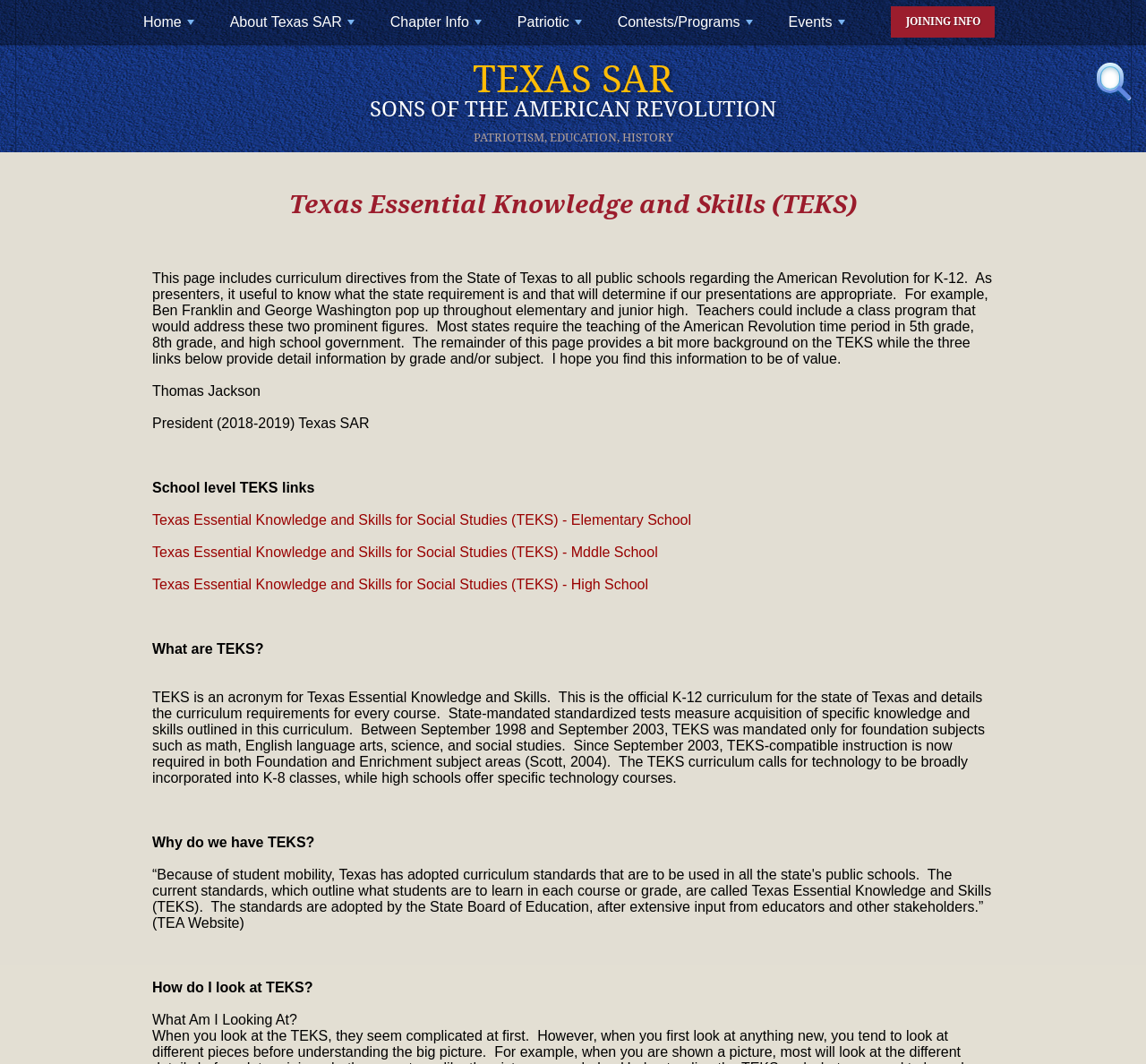What is the name of the organization?
Provide a short answer using one word or a brief phrase based on the image.

Texas SAR